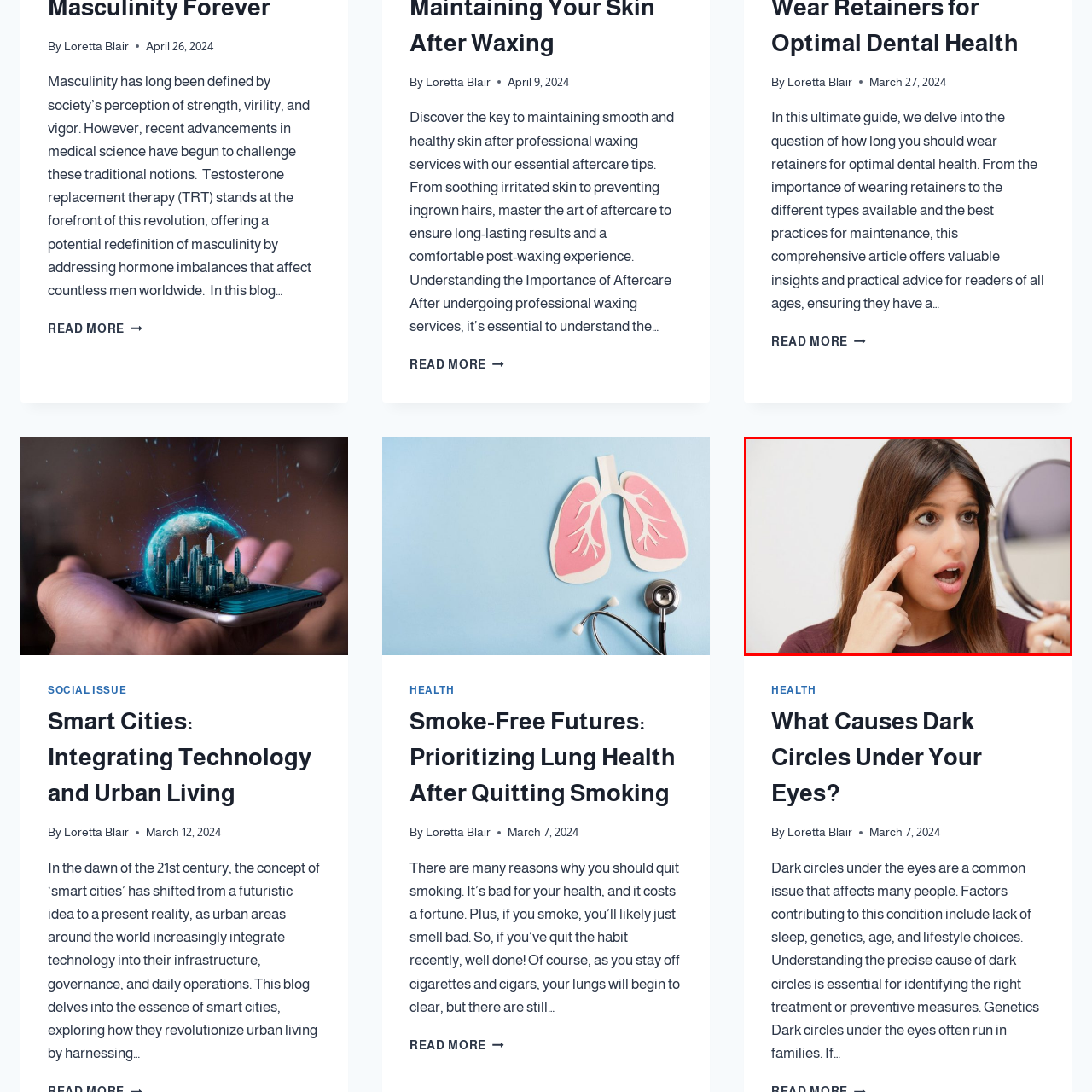What is the woman pointing to?  
Observe the image highlighted by the red bounding box and supply a detailed response derived from the visual information in the image.

The woman's hand is extended towards her face, and her index finger is pointing to a specific area on her cheek. This suggests that she is drawing attention to a particular feature on her face, which is likely the dark circles under her eyes.